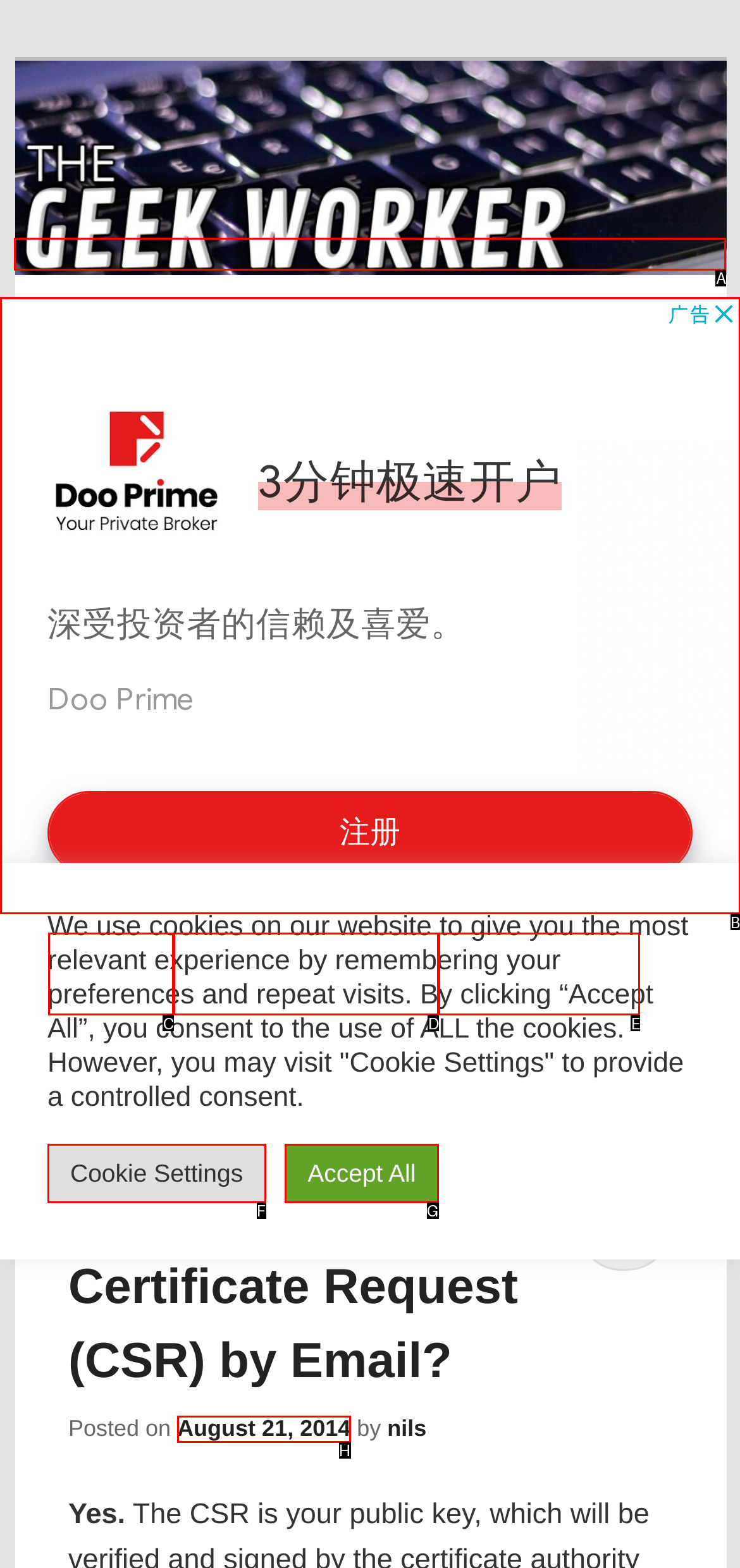Find the HTML element that matches the description provided: parent_node: The Geek Worker
Answer using the corresponding option letter.

A